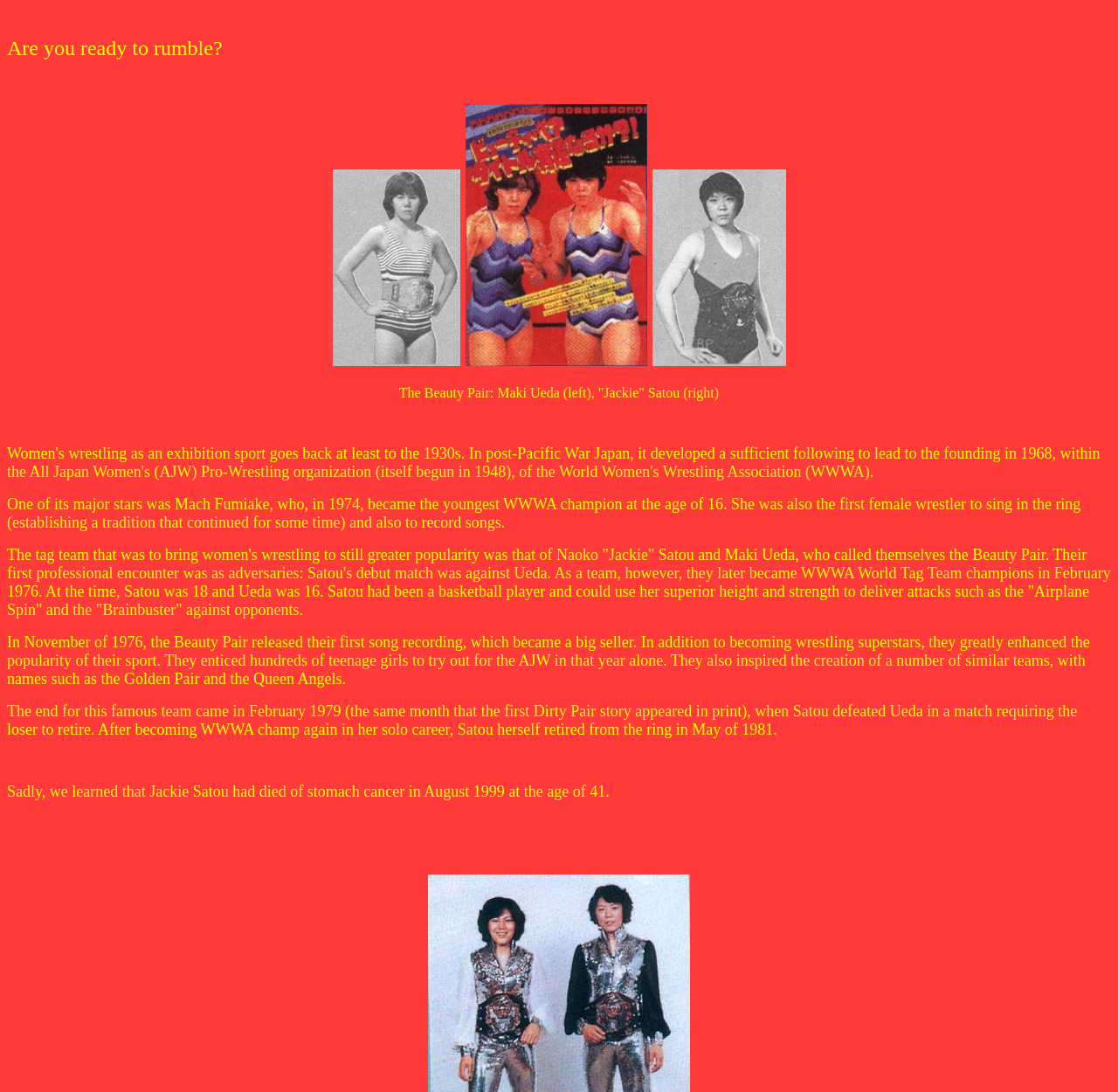Create an elaborate caption for the webpage.

The webpage is about the "Beauty Pair", a famous tag team in women's wrestling. At the top, there is a small, almost invisible text element. Below it, a bold statement "Are you ready to rumble?" grabs attention. 

To the right of this statement, there are three images, likely showcasing the Beauty Pair, arranged horizontally. Below these images, a heading "The Beauty Pair:" is followed by a description "Maki Ueda (left), 'Jackie' Satou (right)".

Further down, there is a block of text that provides information about Mach Fumiake, a young wrestling champion. This is followed by a series of paragraphs that tell the story of the Beauty Pair, including their debut, their rise to fame, and their eventual retirement. The text also mentions their music career and their impact on the sport of women's wrestling.

At the bottom of the page, there is a small, almost invisible text element, followed by a final paragraph that shares the sad news of Jackie Satou's passing in 1999.